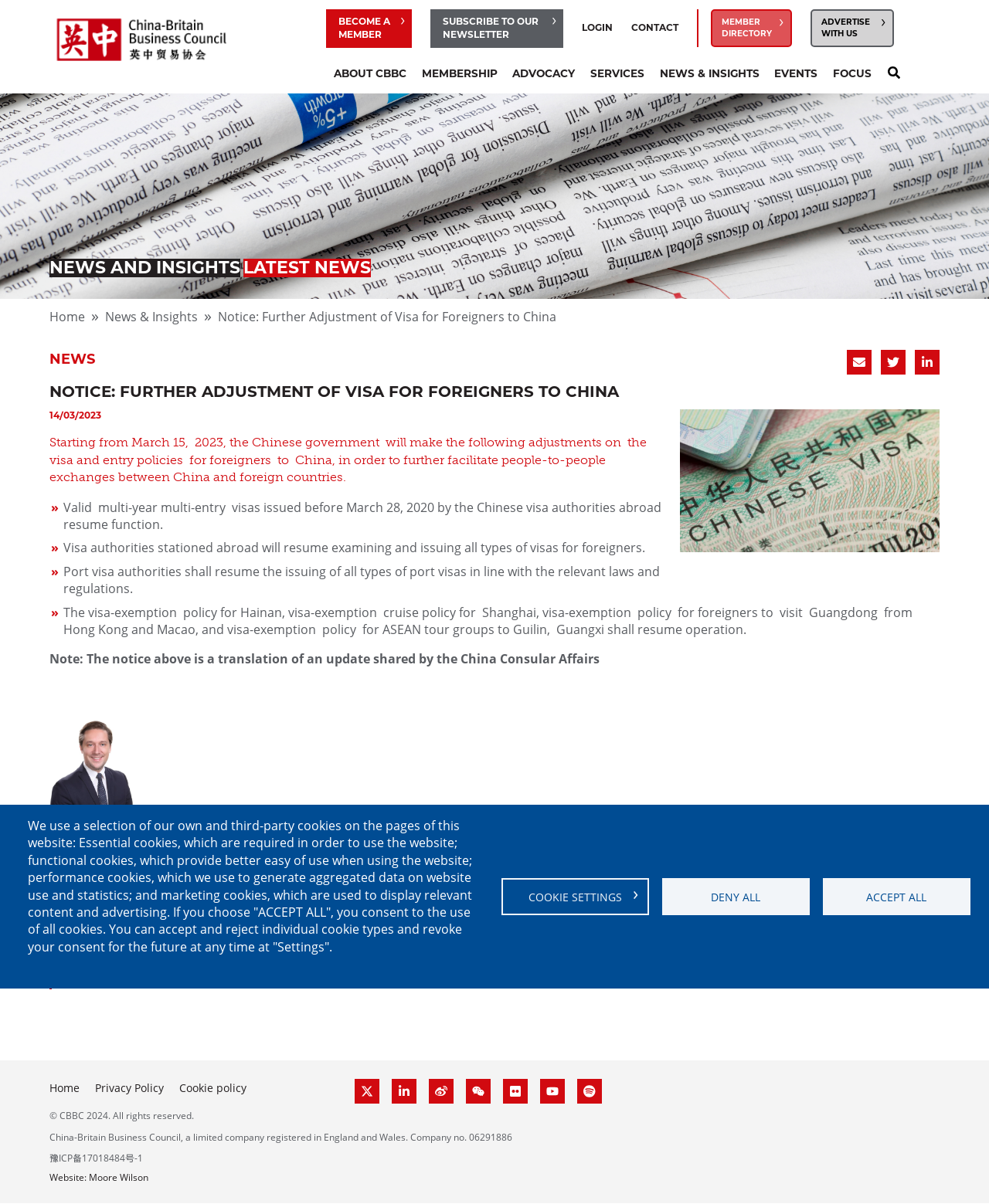What is the date mentioned in the article?
Using the image provided, answer with just one word or phrase.

March 15, 2023